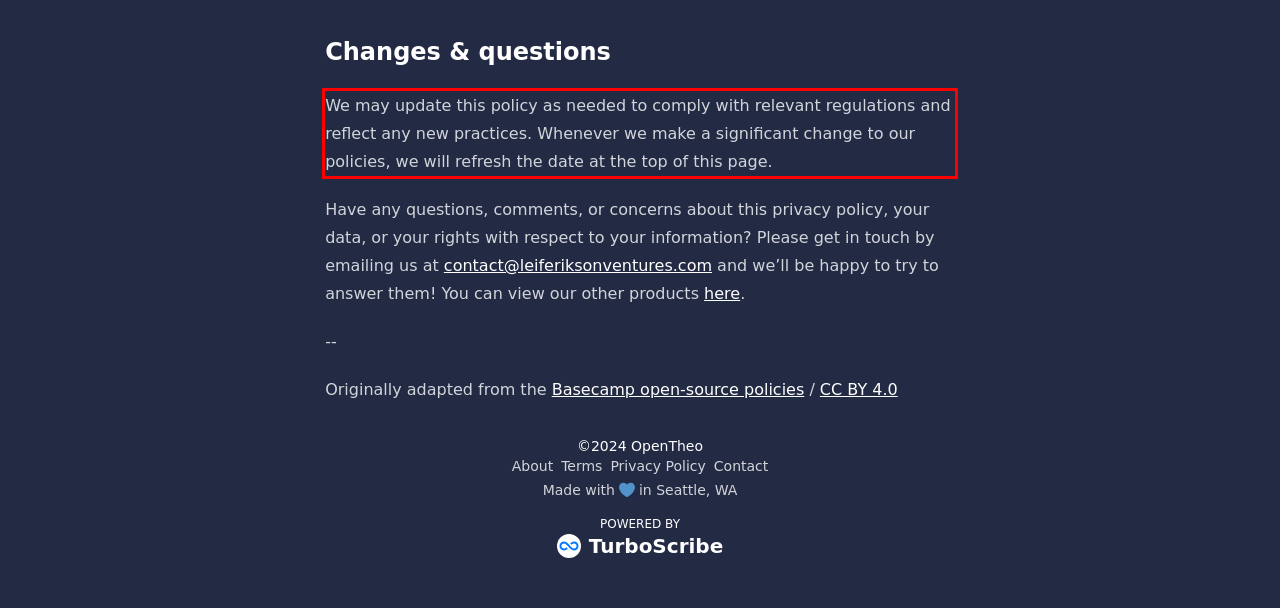Please take the screenshot of the webpage, find the red bounding box, and generate the text content that is within this red bounding box.

We may update this policy as needed to comply with relevant regulations and reflect any new practices. Whenever we make a significant change to our policies, we will refresh the date at the top of this page.